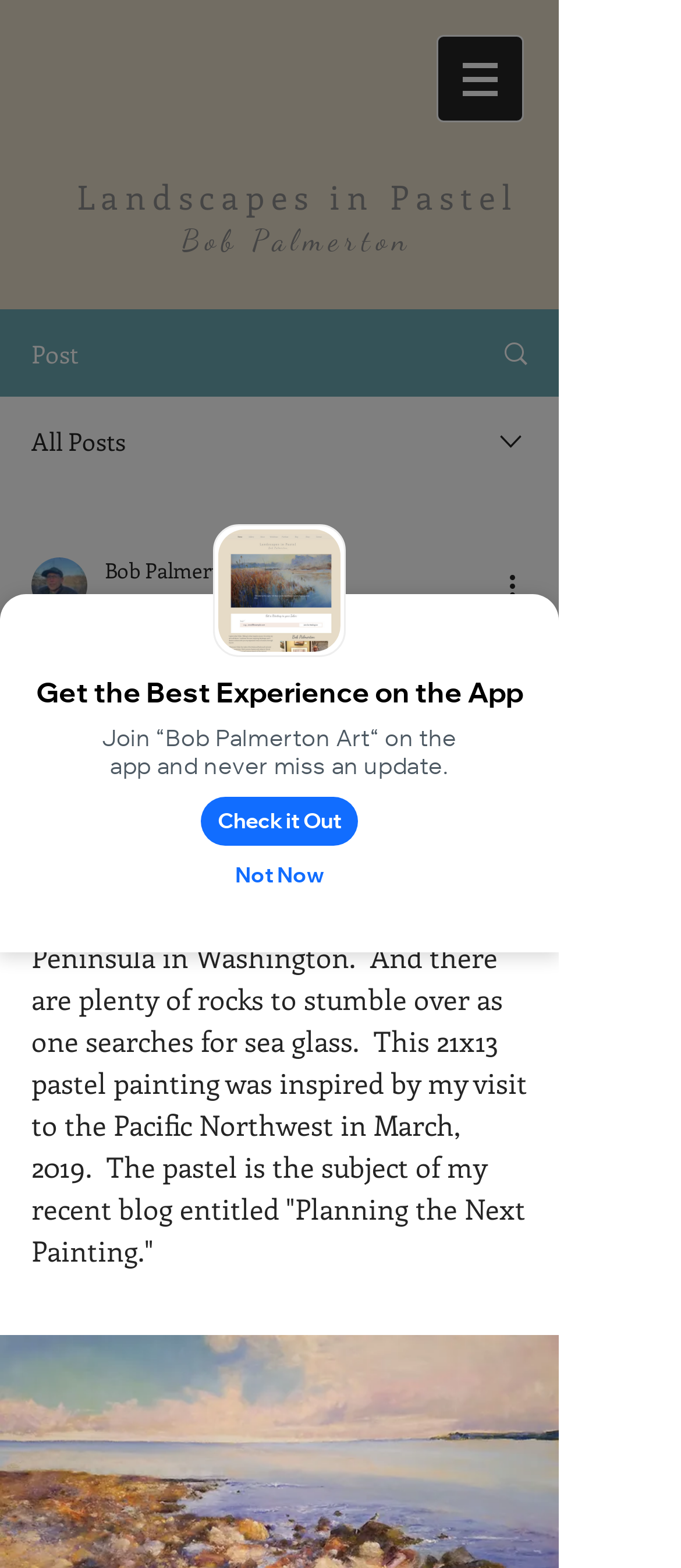Give a complete and precise description of the webpage's appearance.

This webpage features a pastel painting titled "Rock Rumba on Glass Beach" as its main attraction. The painting is displayed prominently in the top-left section of the page, taking up about a quarter of the screen. Below the painting, there is a brief description of the artwork, which mentions the inspiration behind it and the location that inspired the piece, Glass Beach on the Olympic Peninsula in Washington.

To the right of the painting, there are two buttons, "Check it Out" and "Not Now", which are likely related to an app or subscription service. Above these buttons, there is a message encouraging users to join "Bob Palmerton Art" on the app to stay updated.

In the top-right corner, there is a navigation menu labeled "Site" with a dropdown icon. Below this menu, there are several links and buttons, including "Landscapes in Pastel", "Post", "All Posts", and a combobox with various options.

The page also features a section dedicated to the artist, Bob Palmerton, with a link to their profile picture and a dropdown menu with options such as "Writer's picture" and "Bob Palmerton Admin". There is also a timestamp indicating that the post was made on April 30, 2019, and a button labeled "More actions" with an accompanying icon.

Throughout the page, there are several images, including the pastel painting, icons, and profile pictures. The overall layout is organized, with clear headings and concise text, making it easy to navigate and understand the content.